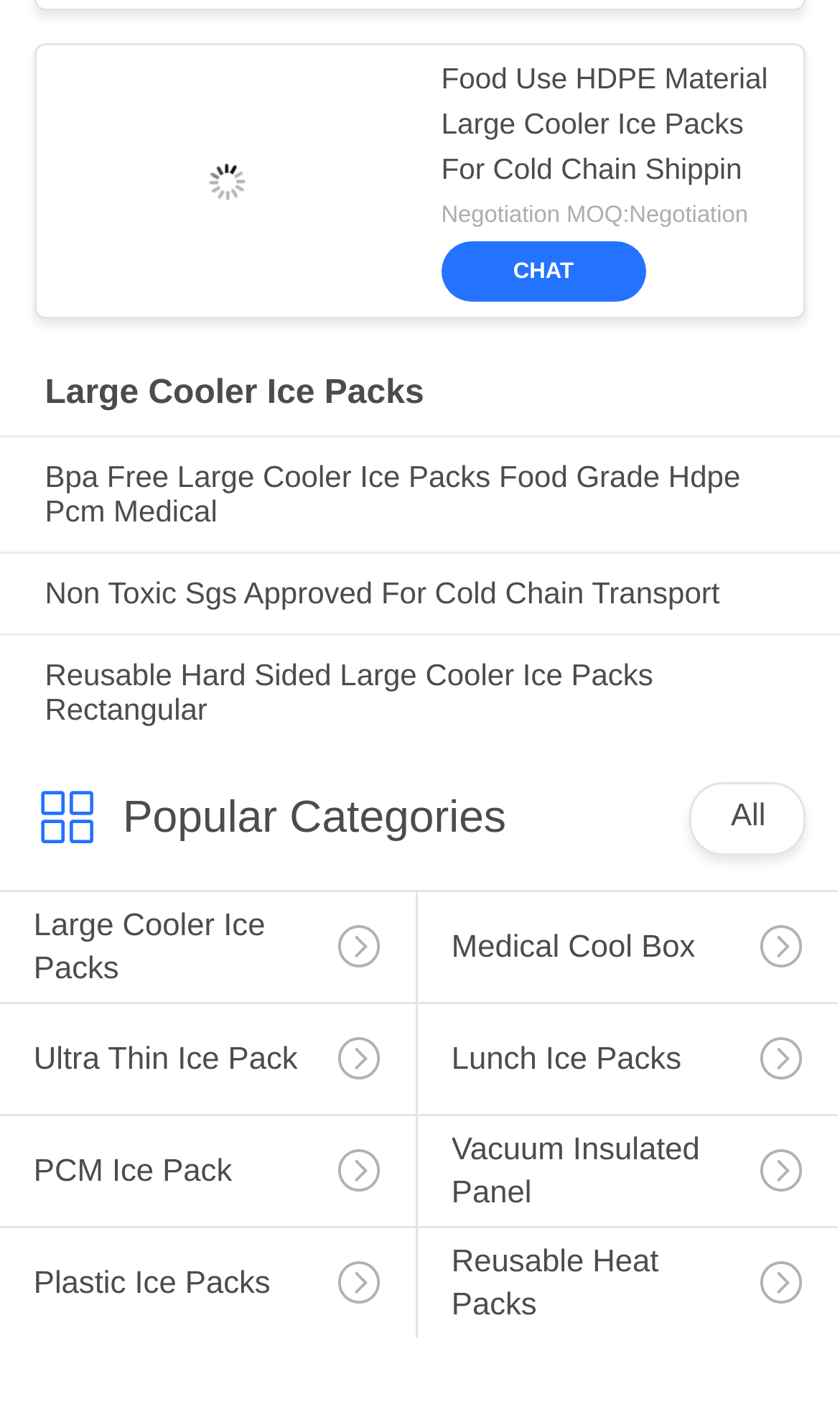Identify the bounding box coordinates for the element you need to click to achieve the following task: "Open main menu". The coordinates must be four float values ranging from 0 to 1, formatted as [left, top, right, bottom].

None